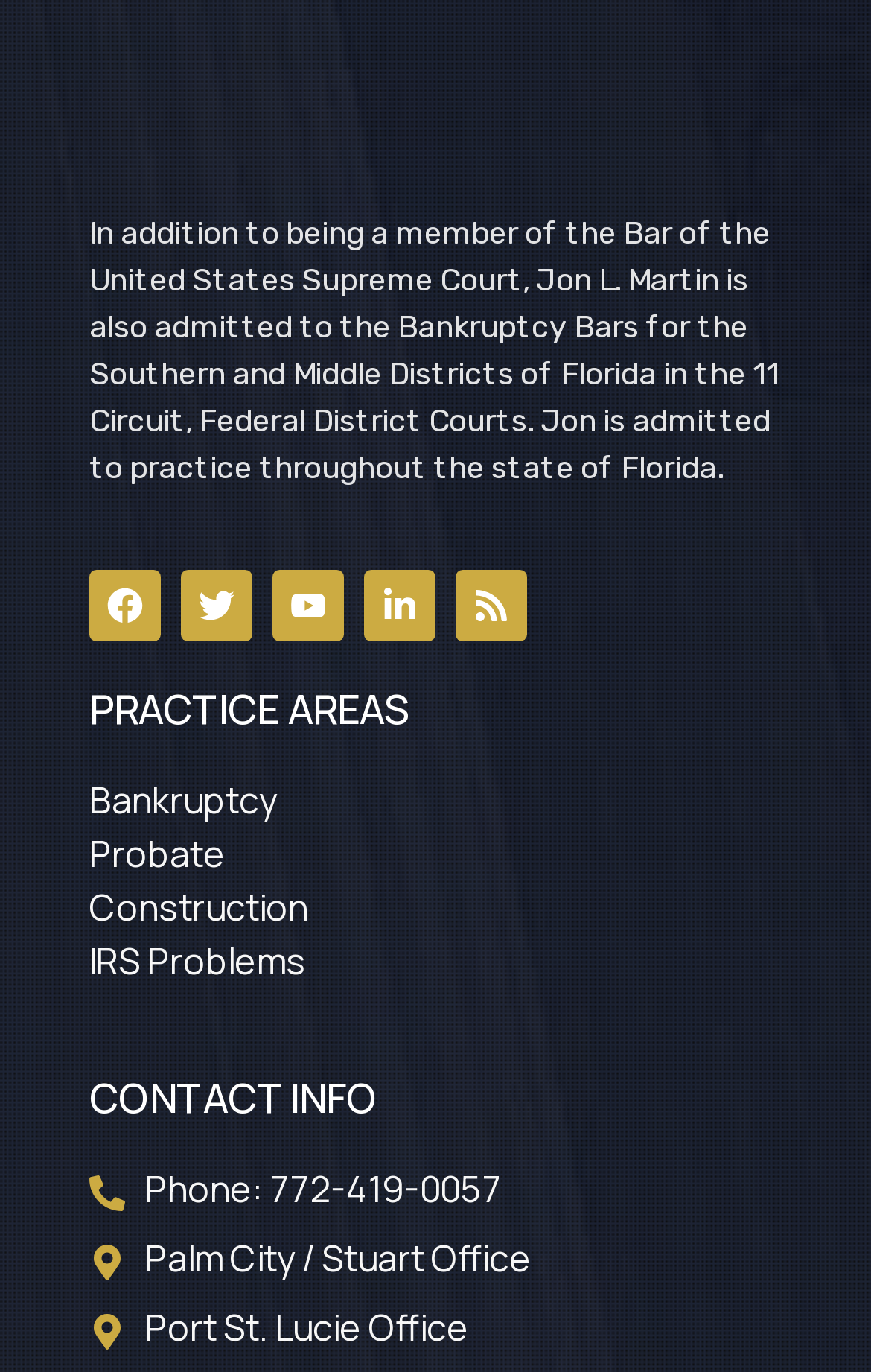Determine the bounding box for the UI element described here: "Port St. Lucie Office".

[0.103, 0.947, 0.897, 0.986]